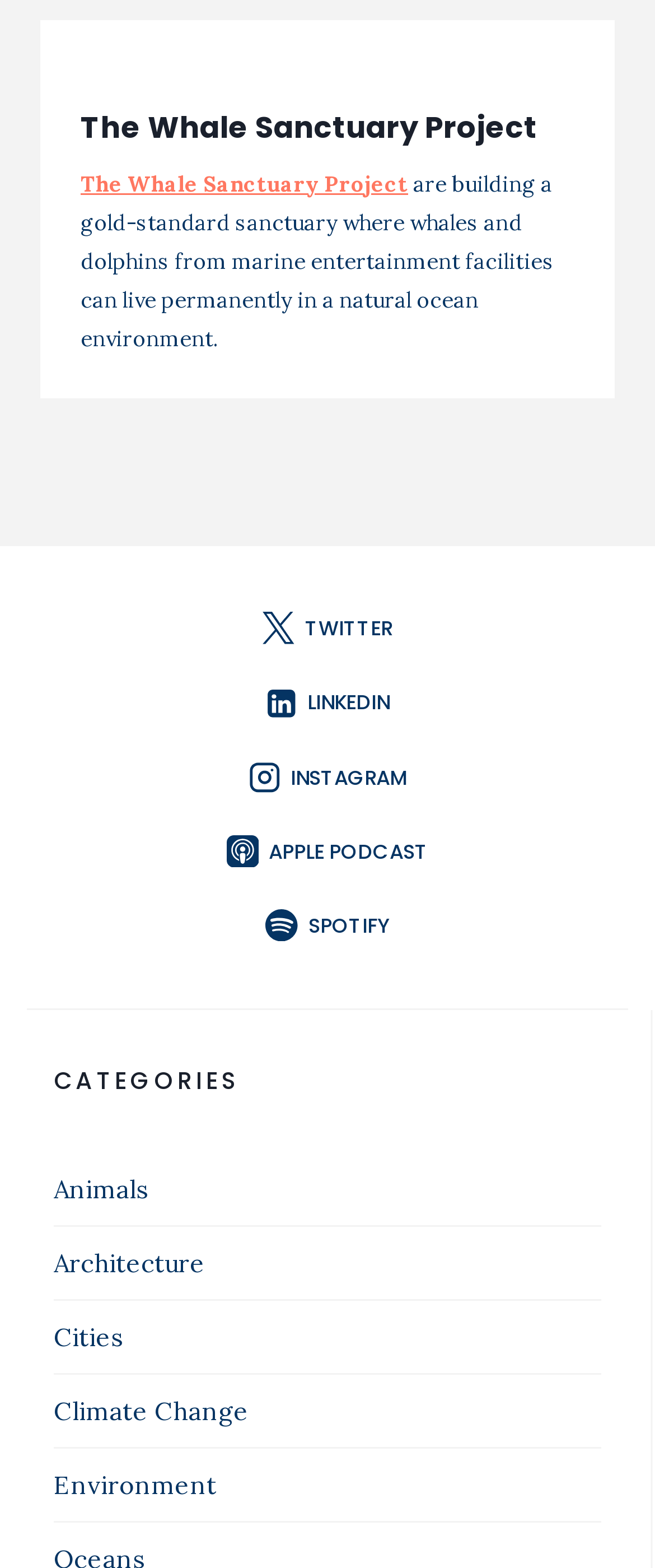Can you determine the bounding box coordinates of the area that needs to be clicked to fulfill the following instruction: "visit The Whale Sanctuary Project website"?

[0.123, 0.108, 0.623, 0.126]